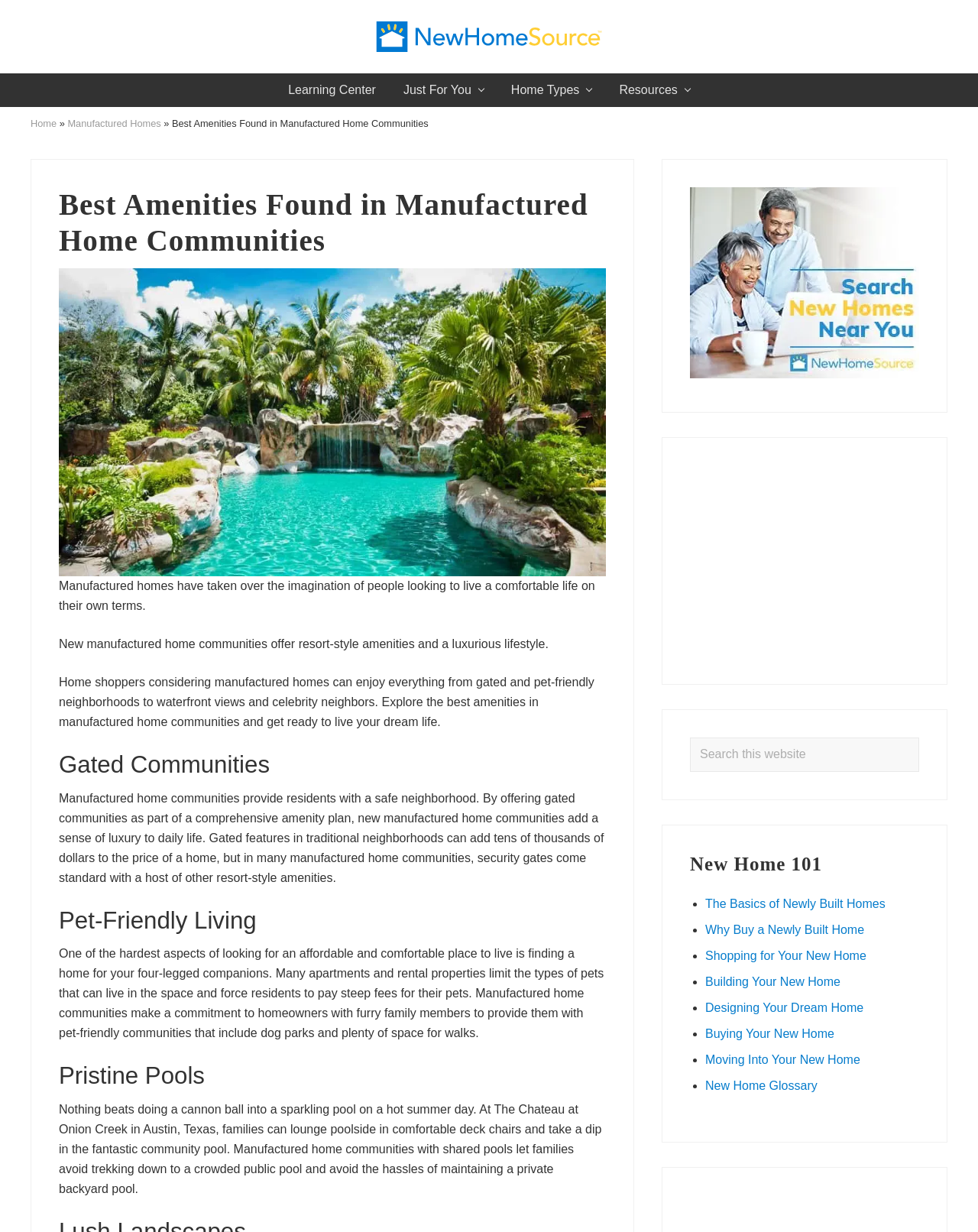Please analyze the image and give a detailed answer to the question:
How many types of amenities are discussed on this webpage?

The webpage discusses at least four types of amenities found in manufactured home communities, including gated communities, pet-friendly living, pristine pools, and waterfront views.